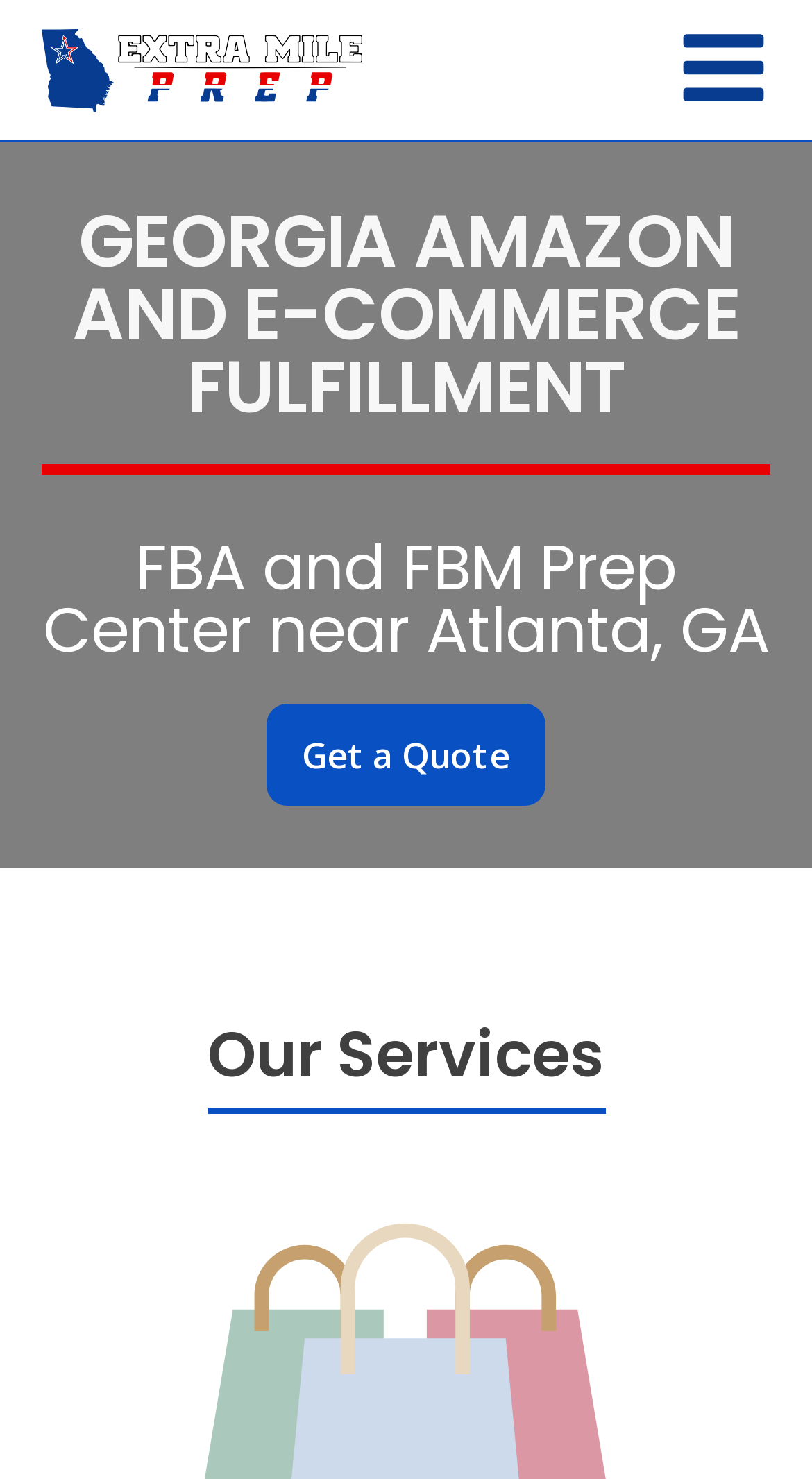Please respond to the question with a concise word or phrase:
What services does the company offer?

FBA prep, storage, Kitting/Bundling, and FBM/D2C prep